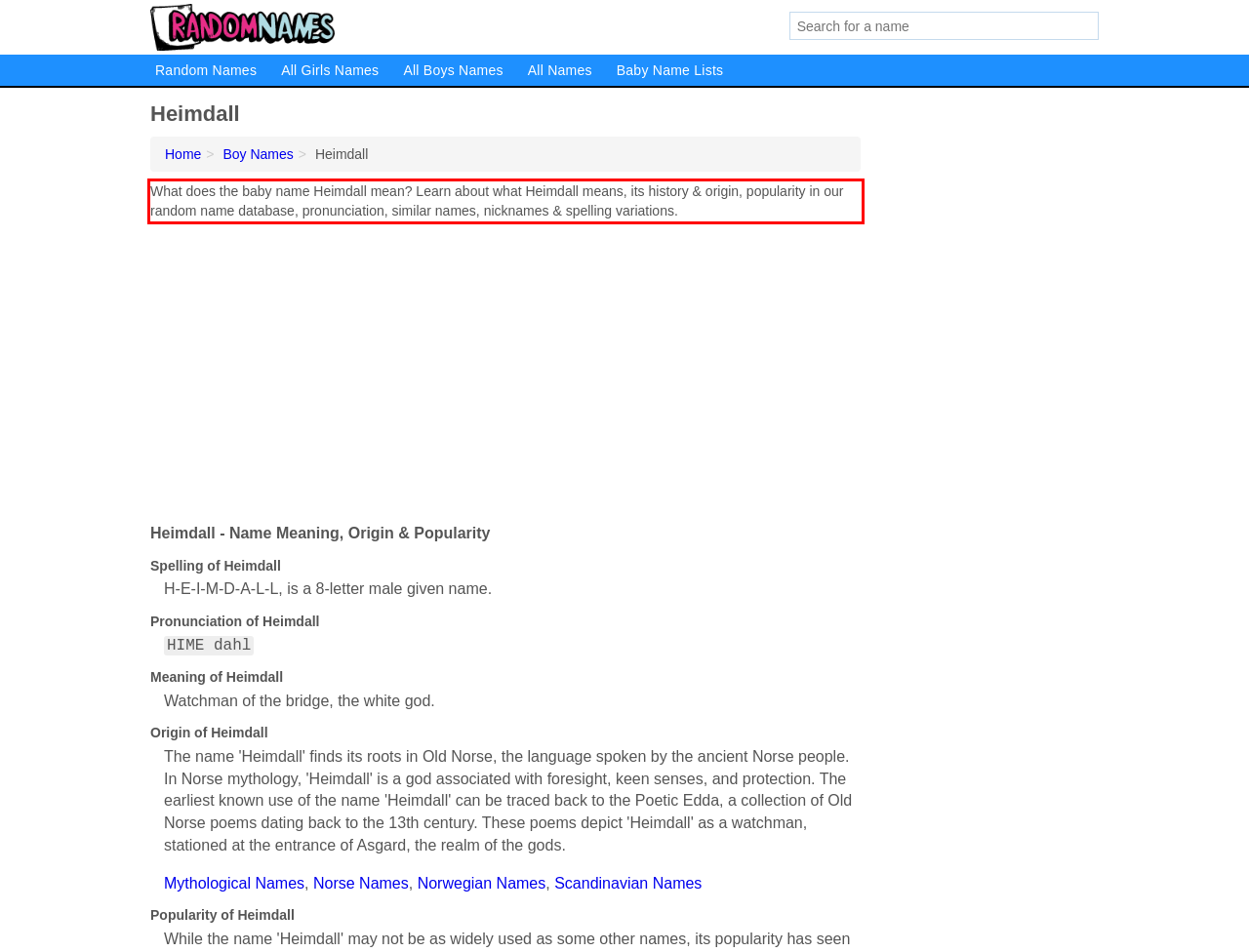Within the provided webpage screenshot, find the red rectangle bounding box and perform OCR to obtain the text content.

What does the baby name Heimdall mean? Learn about what Heimdall means, its history & origin, popularity in our random name database, pronunciation, similar names, nicknames & spelling variations.